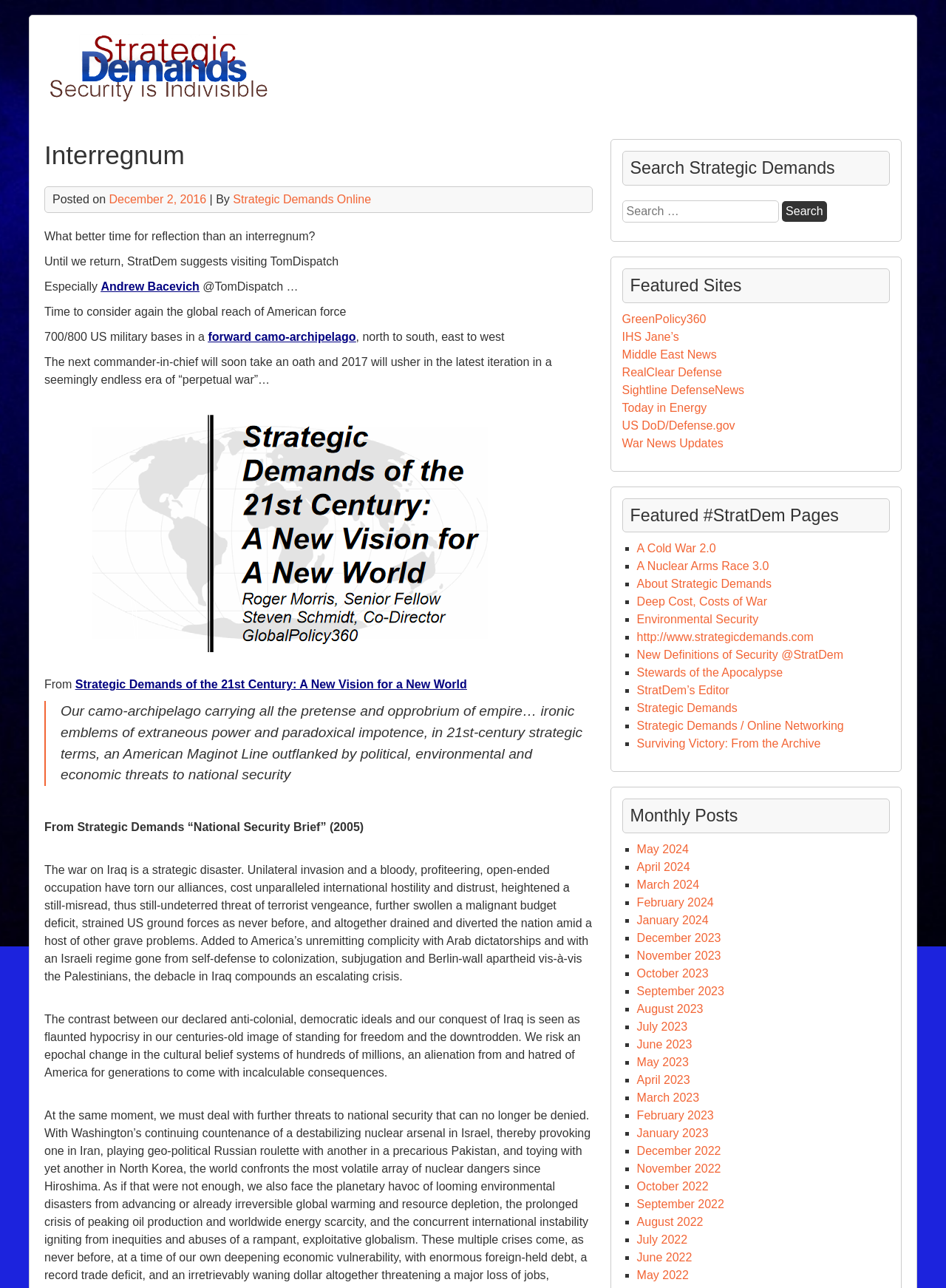Pinpoint the bounding box coordinates of the clickable element to carry out the following instruction: "Explore GreenPolicy360."

[0.658, 0.243, 0.746, 0.252]